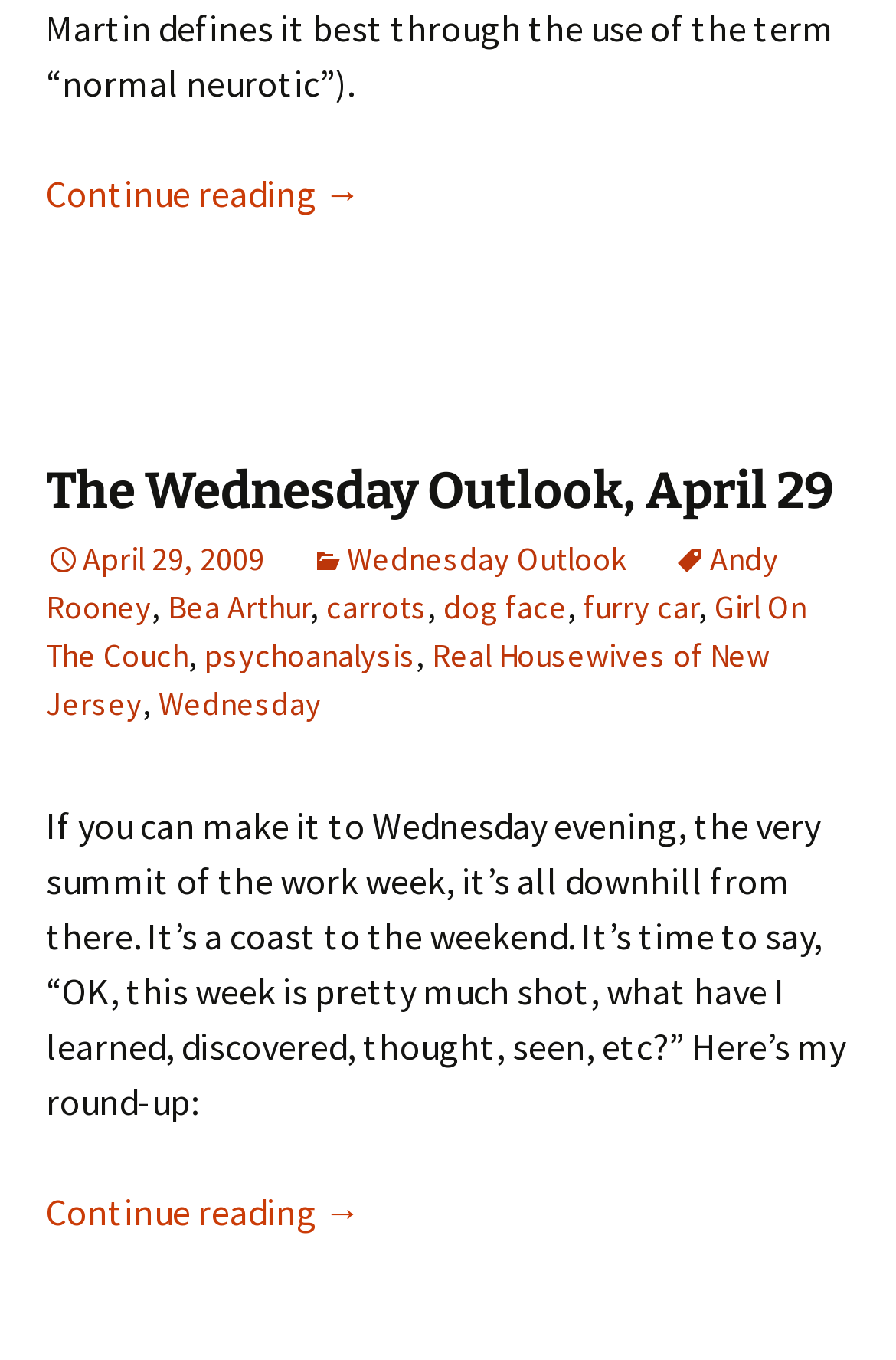Indicate the bounding box coordinates of the element that must be clicked to execute the instruction: "View the post about Bea Arthur". The coordinates should be given as four float numbers between 0 and 1, i.e., [left, top, right, bottom].

[0.187, 0.431, 0.346, 0.462]